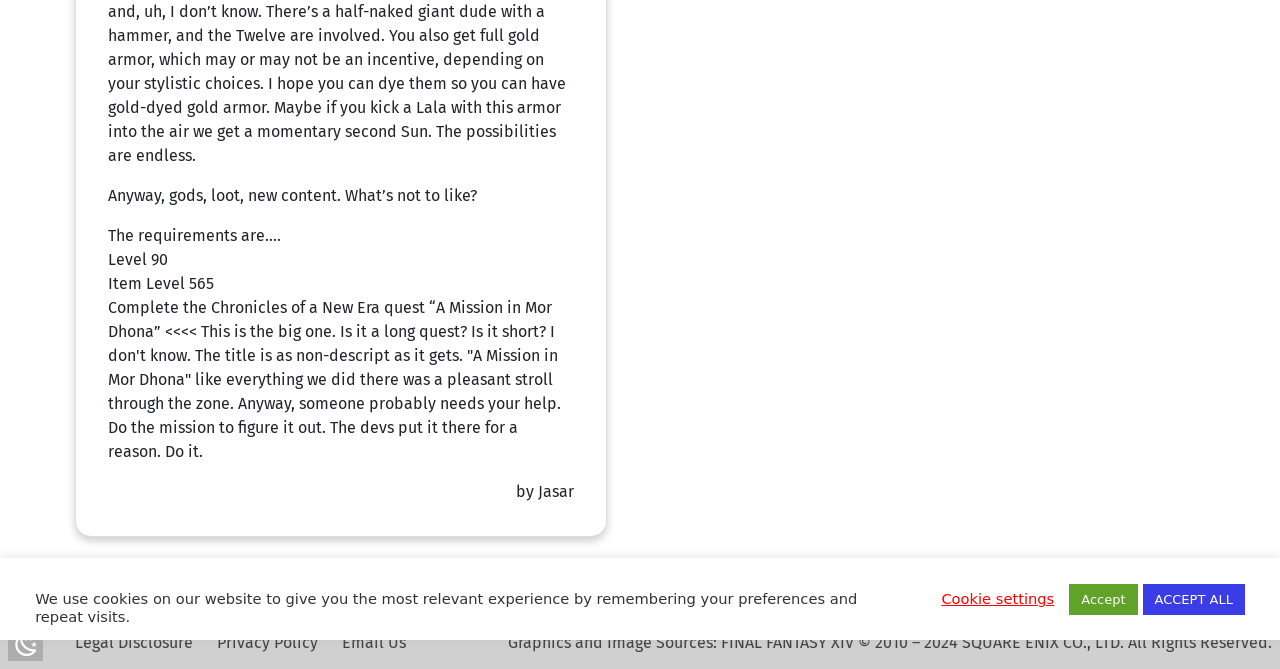Locate the bounding box of the UI element defined by this description: "Accept". The coordinates should be given as four float numbers between 0 and 1, formatted as [left, top, right, bottom].

[0.835, 0.872, 0.889, 0.919]